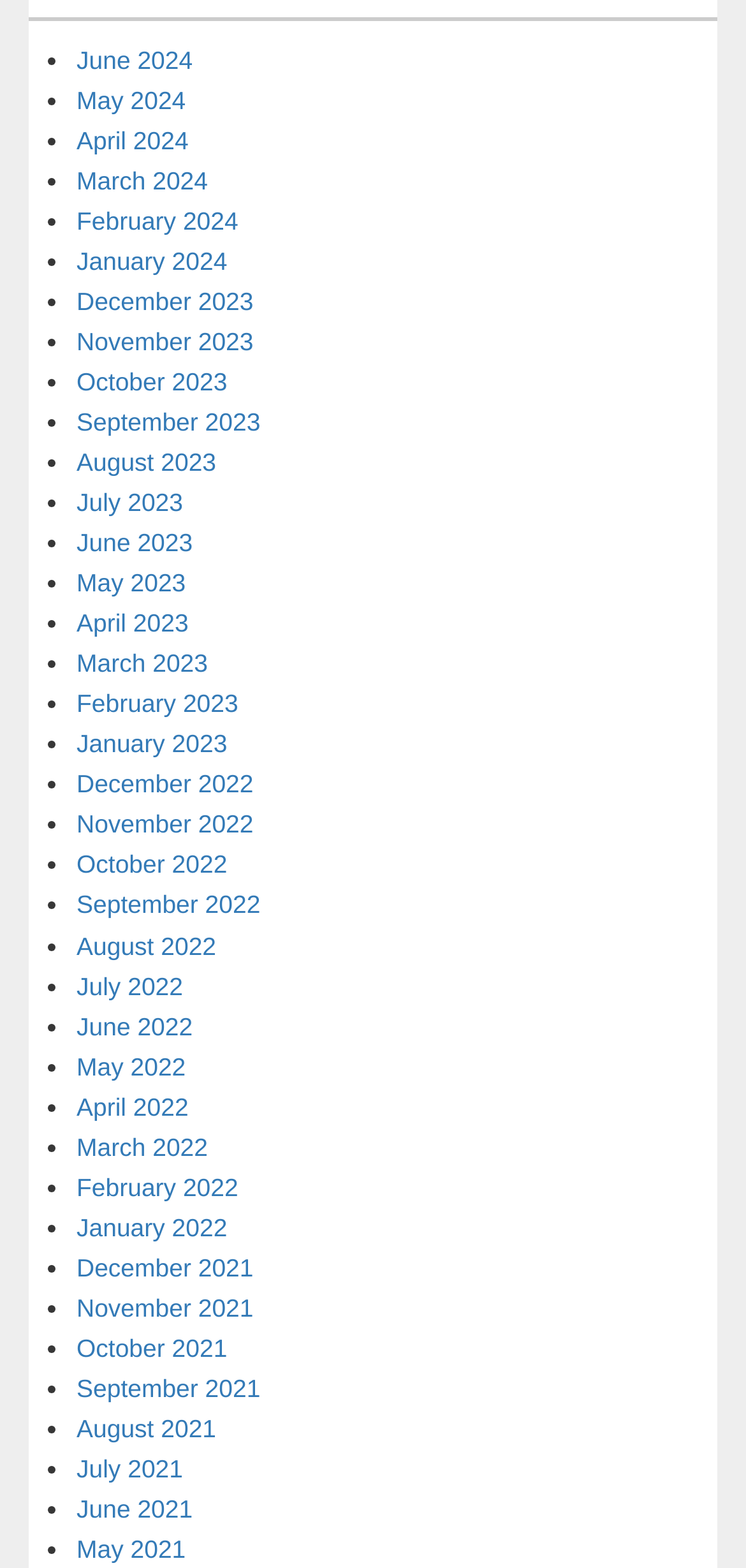Provide a one-word or short-phrase answer to the question:
Are the months listed in chronological order?

No